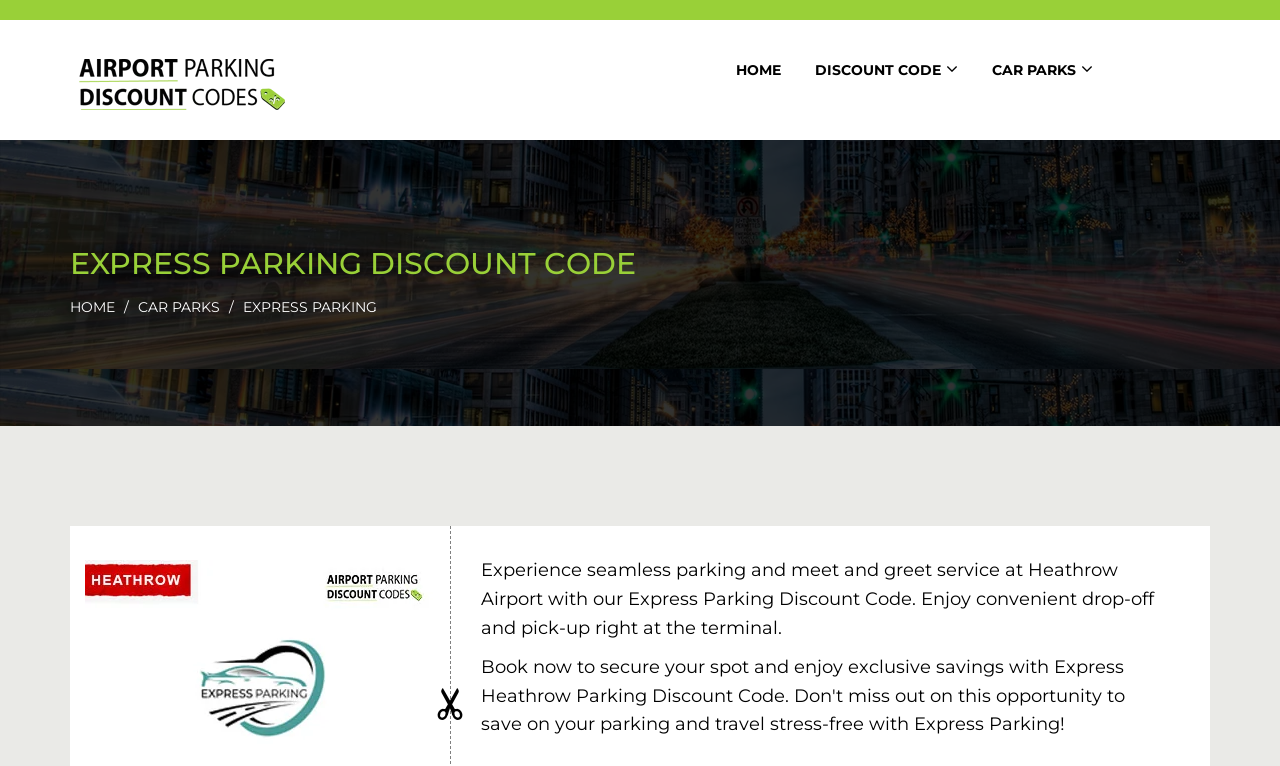Please determine the bounding box coordinates of the clickable area required to carry out the following instruction: "Go to the home page". The coordinates must be four float numbers between 0 and 1, represented as [left, top, right, bottom].

[0.563, 0.026, 0.622, 0.124]